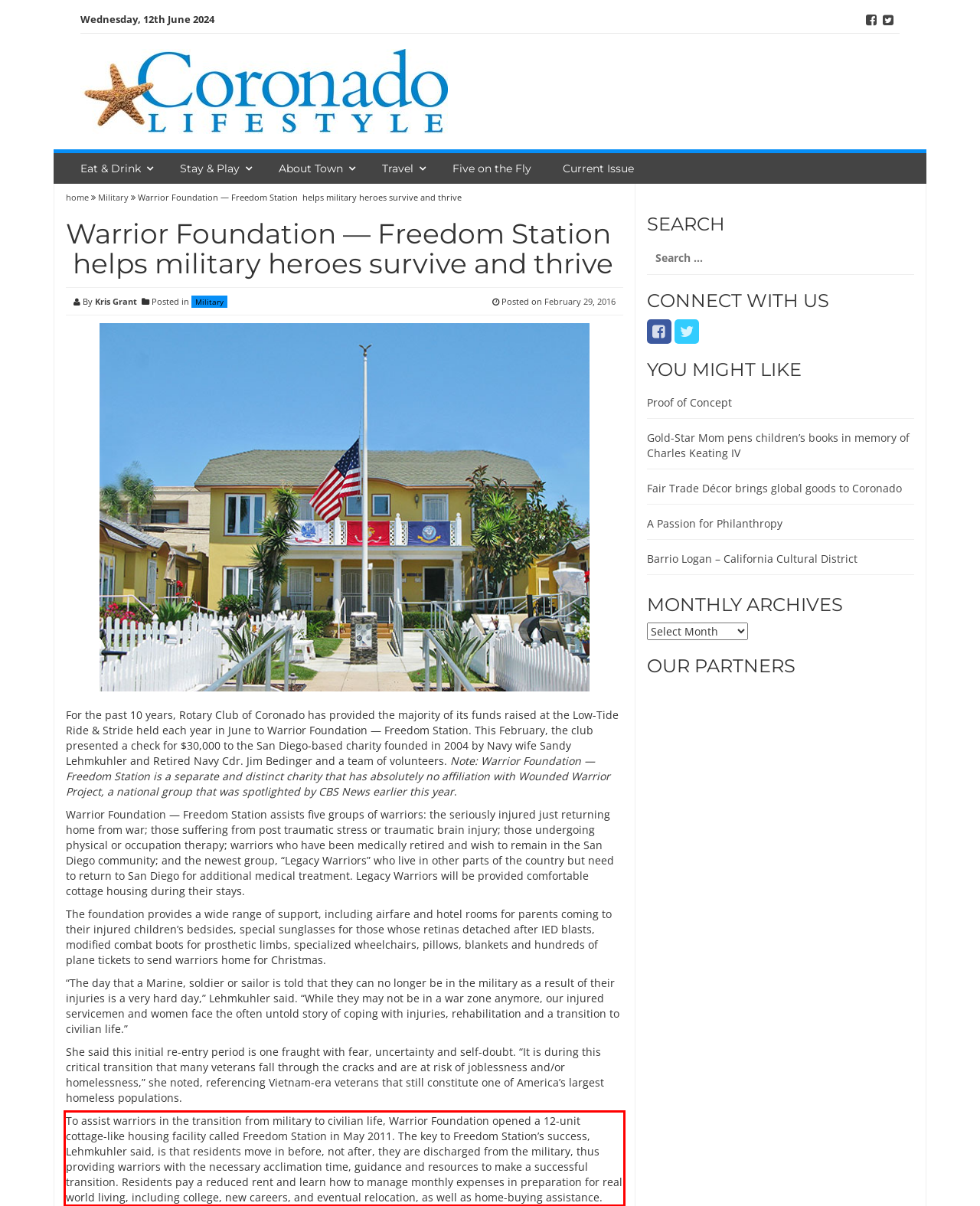You are provided with a screenshot of a webpage that includes a UI element enclosed in a red rectangle. Extract the text content inside this red rectangle.

To assist warriors in the transition from military to civilian life, Warrior Foundation opened a 12-unit cottage-like housing facility called Freedom Station in May 2011. The key to Freedom Station’s success, Lehmkuhler said, is that residents move in before, not after, they are discharged from the military, thus providing warriors with the necessary acclimation time, guidance and resources to make a successful transition. Residents pay a reduced rent and learn how to manage monthly expenses in preparation for real world living, including college, new careers, and eventual relocation, as well as home-buying assistance.